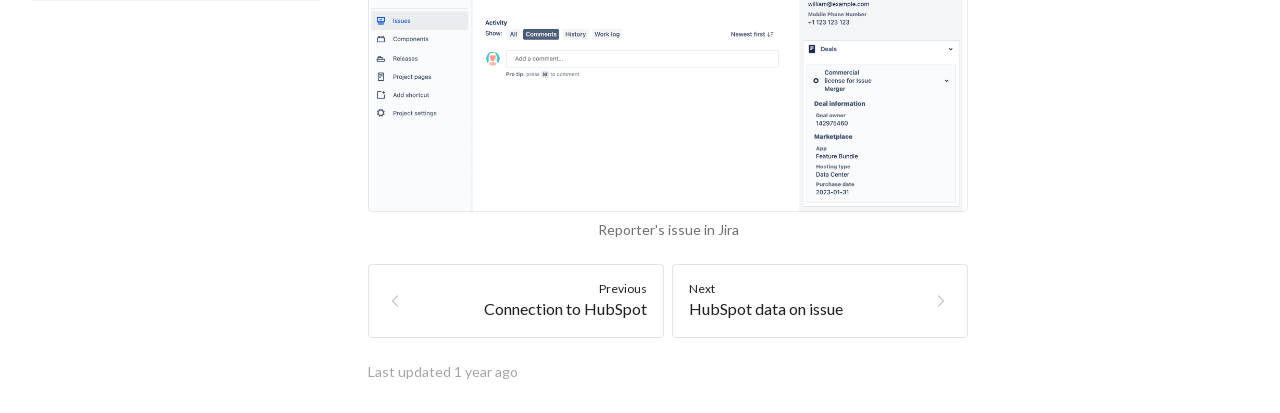Answer the following query concisely with a single word or phrase:
What is the purpose of the 'Previous Connection to HubSpot' link?

To navigate to previous connection